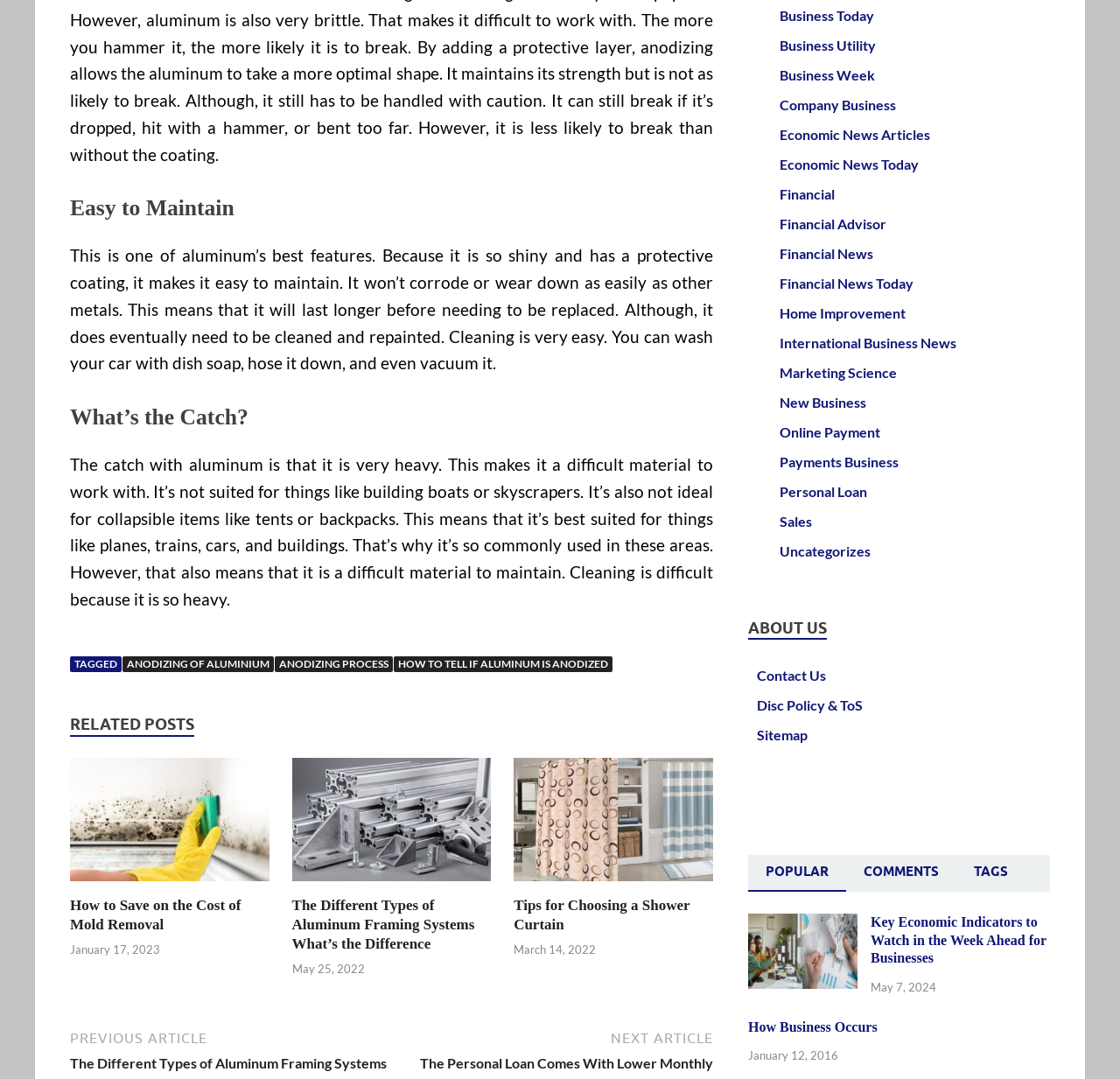What is the main topic of the webpage?
Please ensure your answer is as detailed and informative as possible.

Based on the headings and content of the webpage, it appears that the main topic is discussing the features and uses of aluminum.